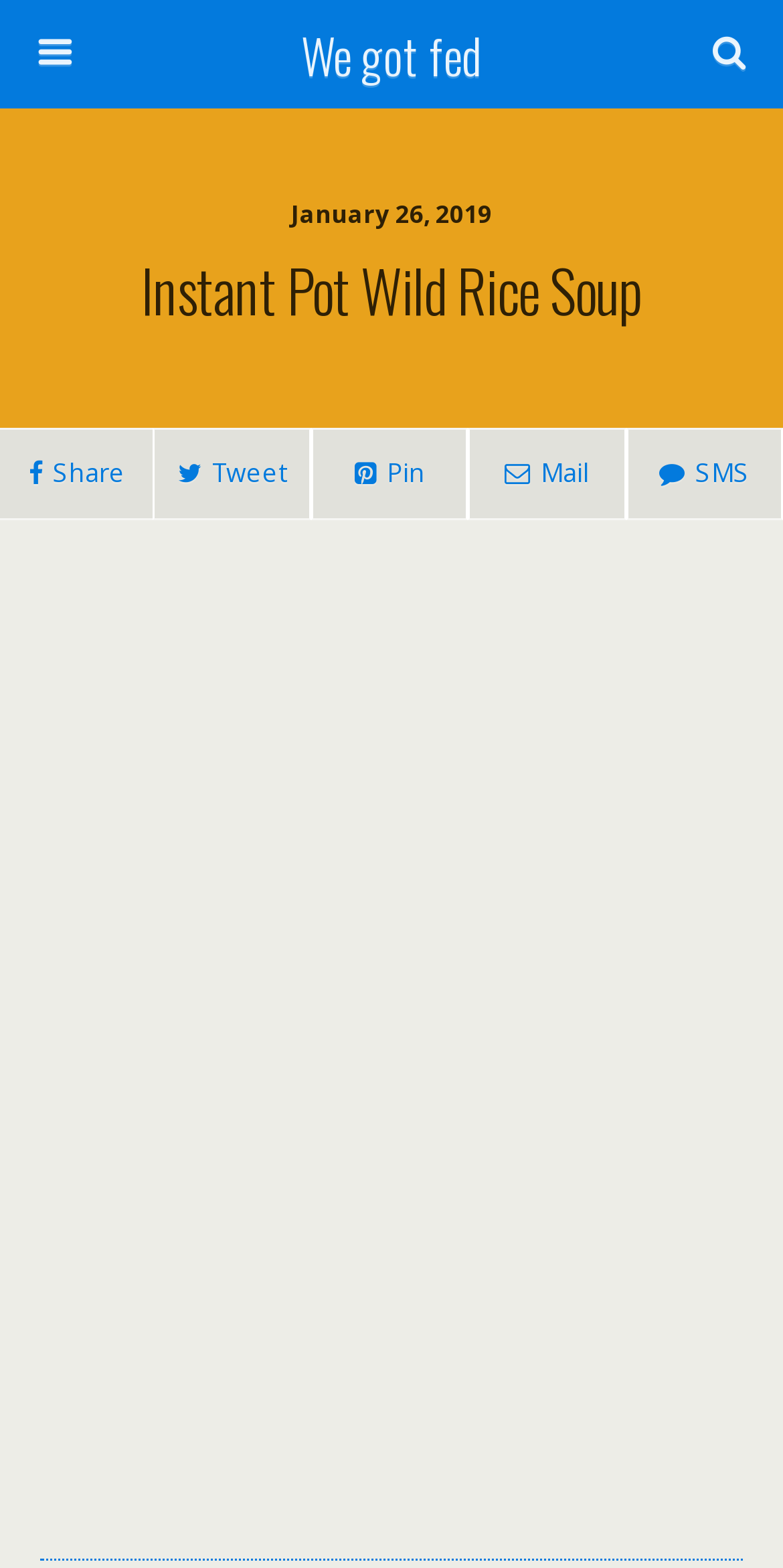Please identify the bounding box coordinates of the area I need to click to accomplish the following instruction: "Search this website".

[0.051, 0.076, 0.754, 0.11]